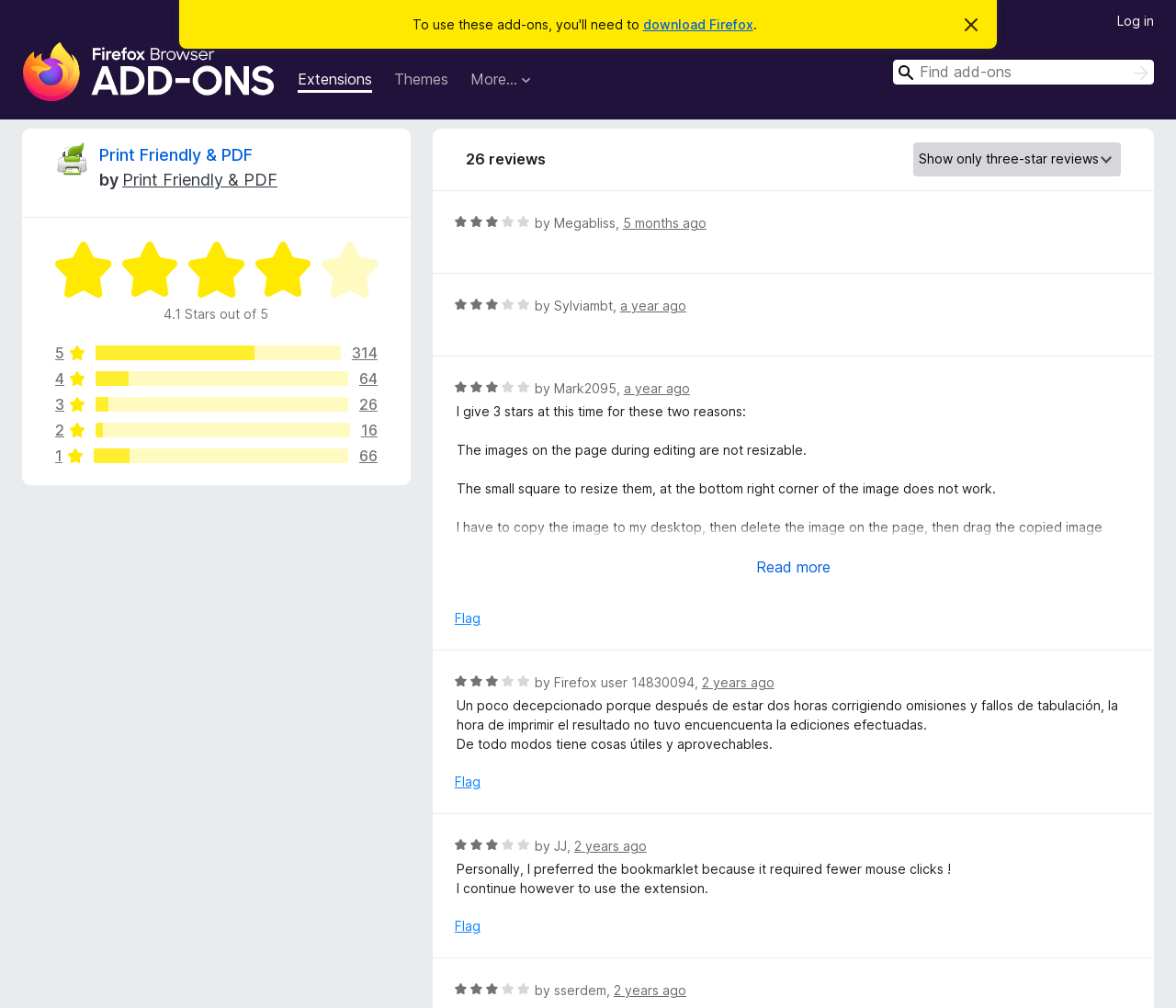Generate the main heading text from the webpage.

Reviews for Print Friendly & PDF